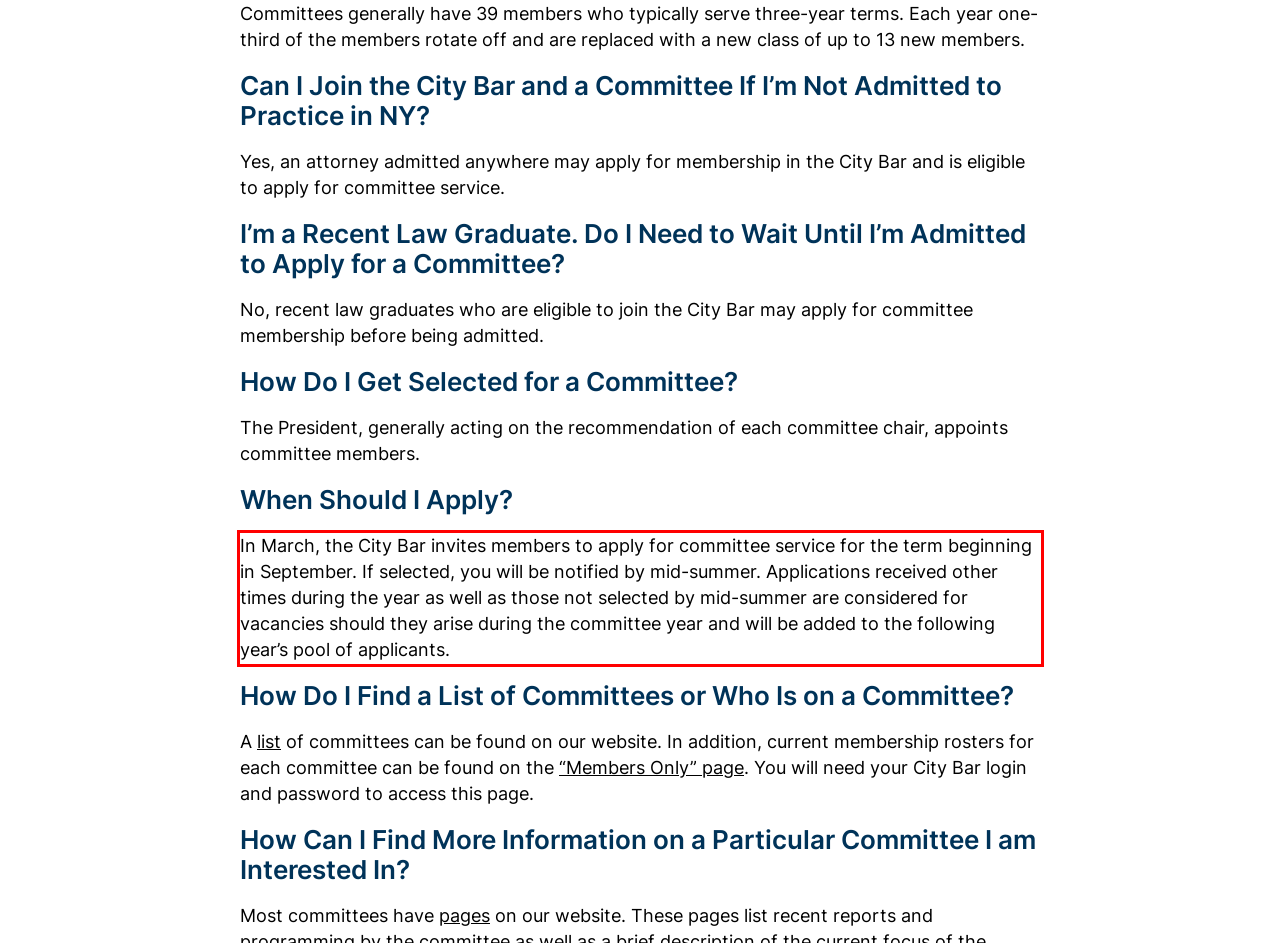Given a screenshot of a webpage containing a red rectangle bounding box, extract and provide the text content found within the red bounding box.

In March, the City Bar invites members to apply for committee service for the term beginning in September. If selected, you will be notified by mid-summer. Applications received other times during the year as well as those not selected by mid-summer are considered for vacancies should they arise during the committee year and will be added to the following year’s pool of applicants.